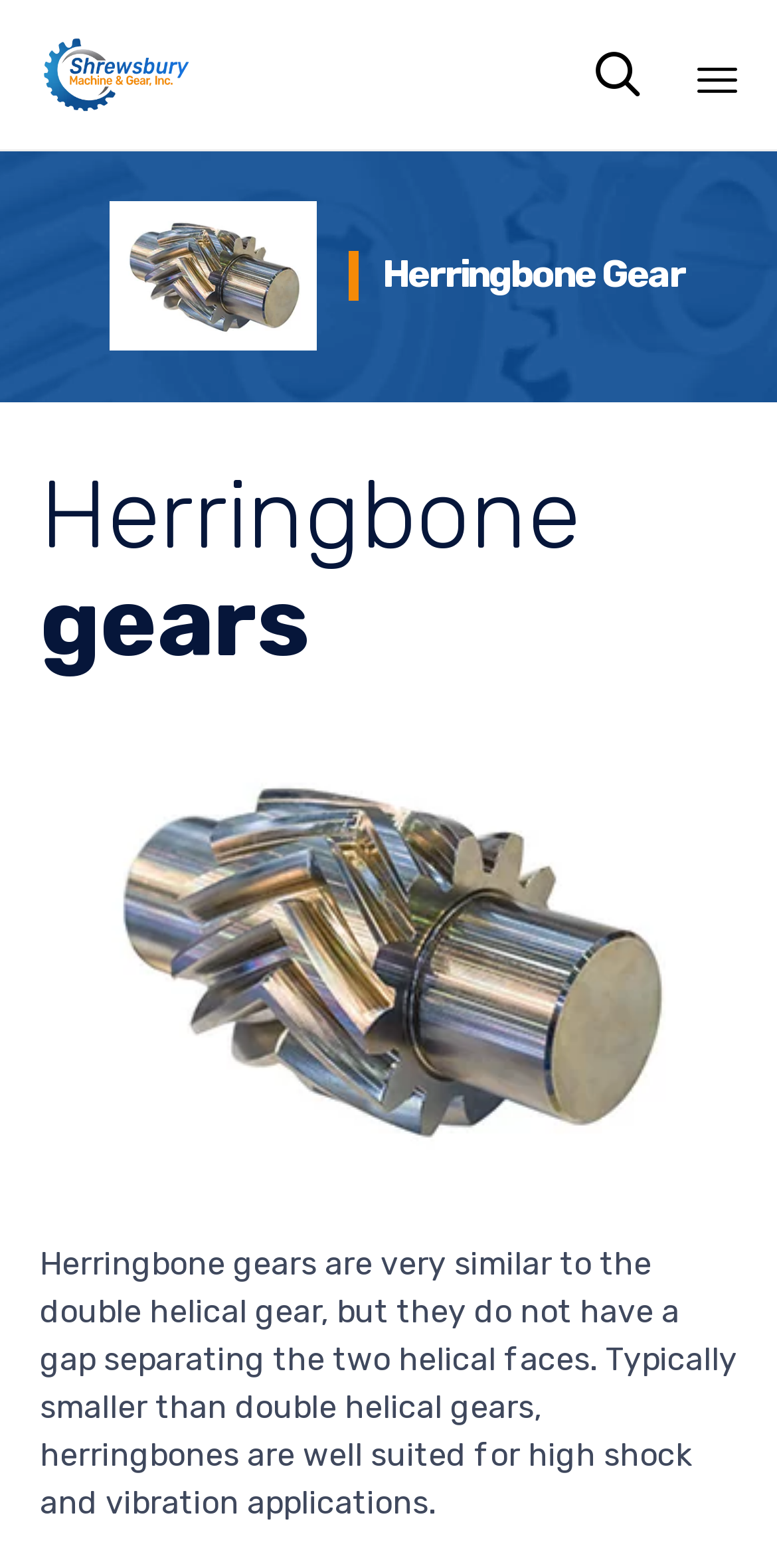Given the description of the UI element: "title="Shrewsbury Machine & Gear"", predict the bounding box coordinates in the form of [left, top, right, bottom], with each value being a float between 0 and 1.

[0.051, 0.019, 0.284, 0.076]